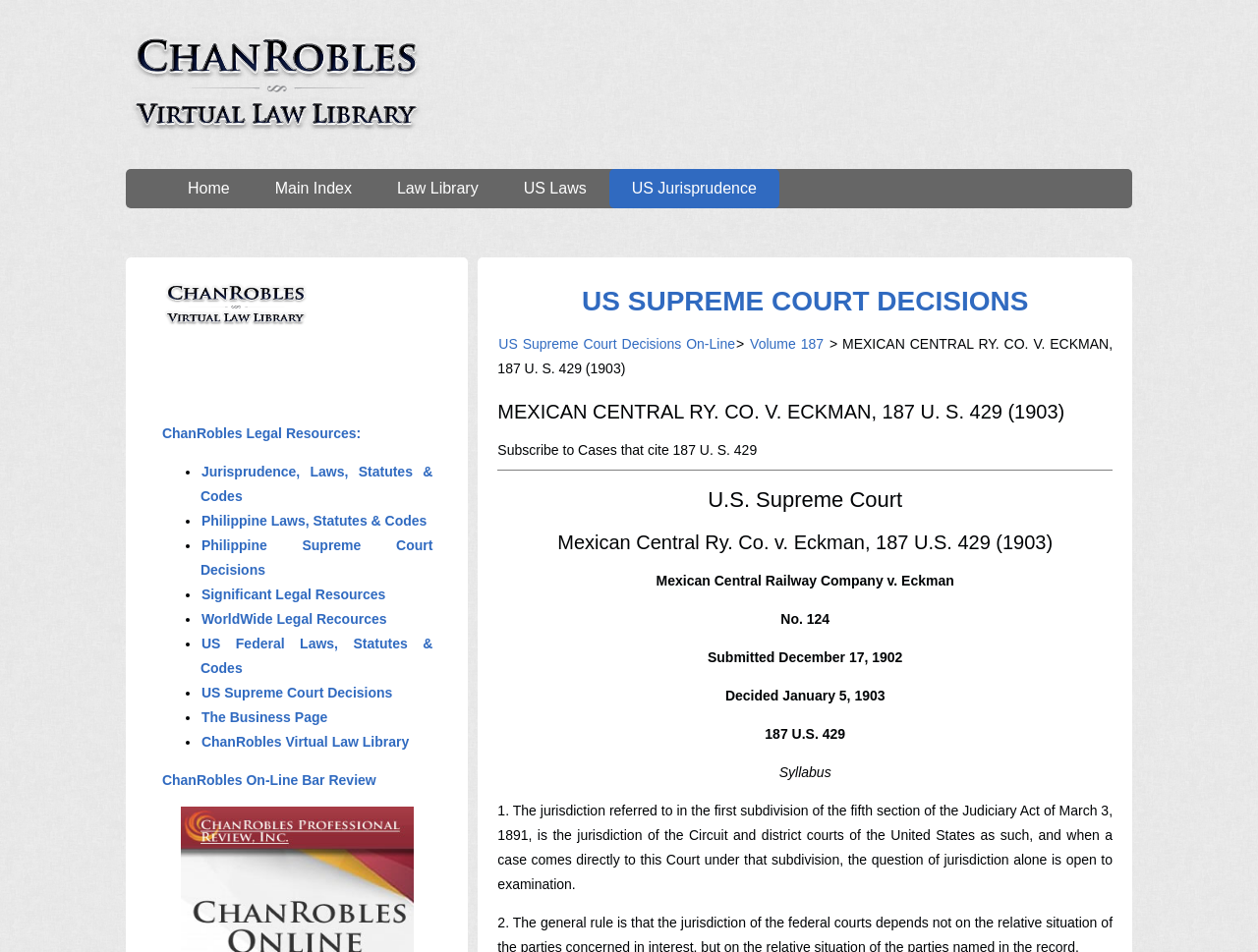Locate the bounding box coordinates of the element that should be clicked to execute the following instruction: "Click on the 'Home' link".

[0.131, 0.178, 0.201, 0.219]